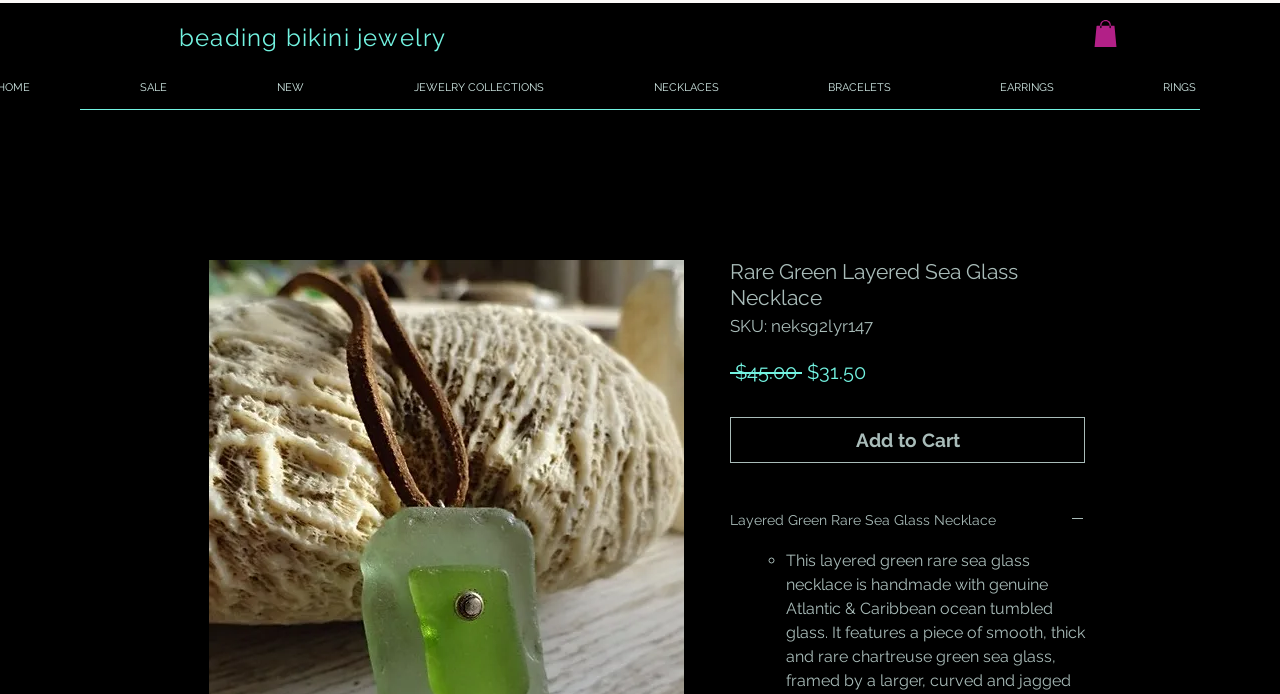Identify the main heading of the webpage and provide its text content.

beading bikini jewelry